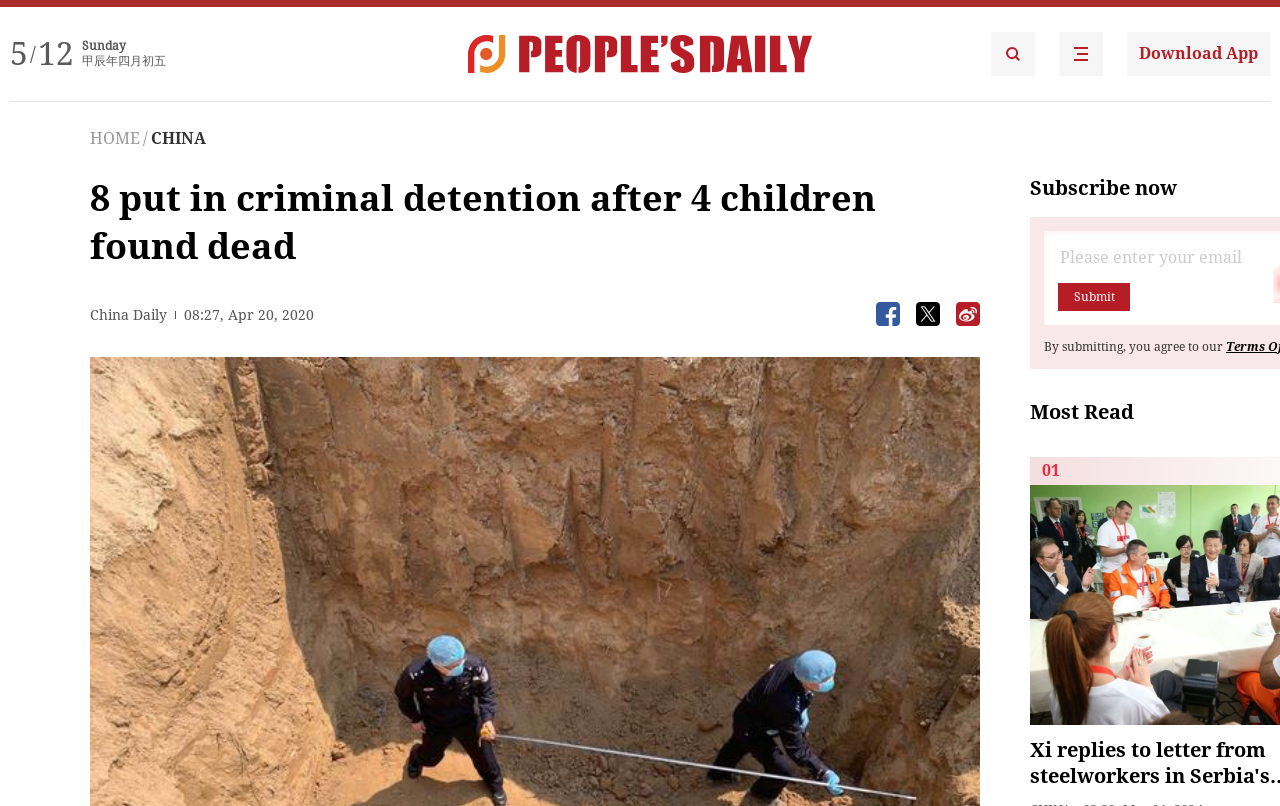What is the date of the news article?
Please provide a single word or phrase as your answer based on the image.

Apr 20, 2020